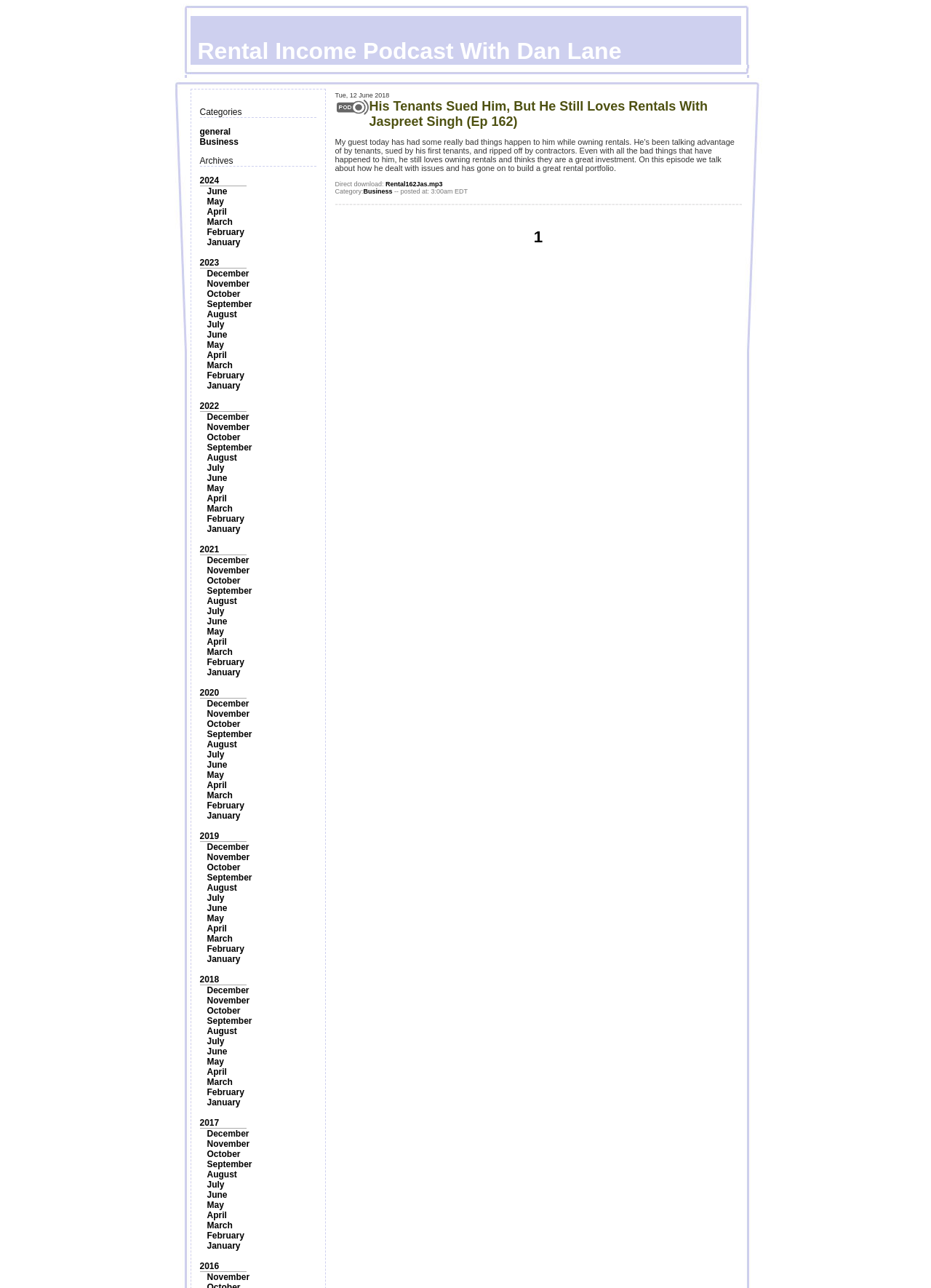Explain in detail what you observe on this webpage.

The webpage is titled "Rental Income Podcast With Dan Lane" and features a prominent image at the top, taking up about 64% of the width and 5% of the height of the page. Below the image, there are two sections: "Categories" and "Archives". 

The "Categories" section contains two links, "general" and "Business", placed side by side. 

The "Archives" section is a long list of links, organized by year, with each year having multiple months listed below it. The years range from 2018 to 2024, with each year having 12 months listed in chronological order. The links are densely packed, with each month taking up a small amount of vertical space. The entire "Archives" section takes up about 70% of the height of the page.